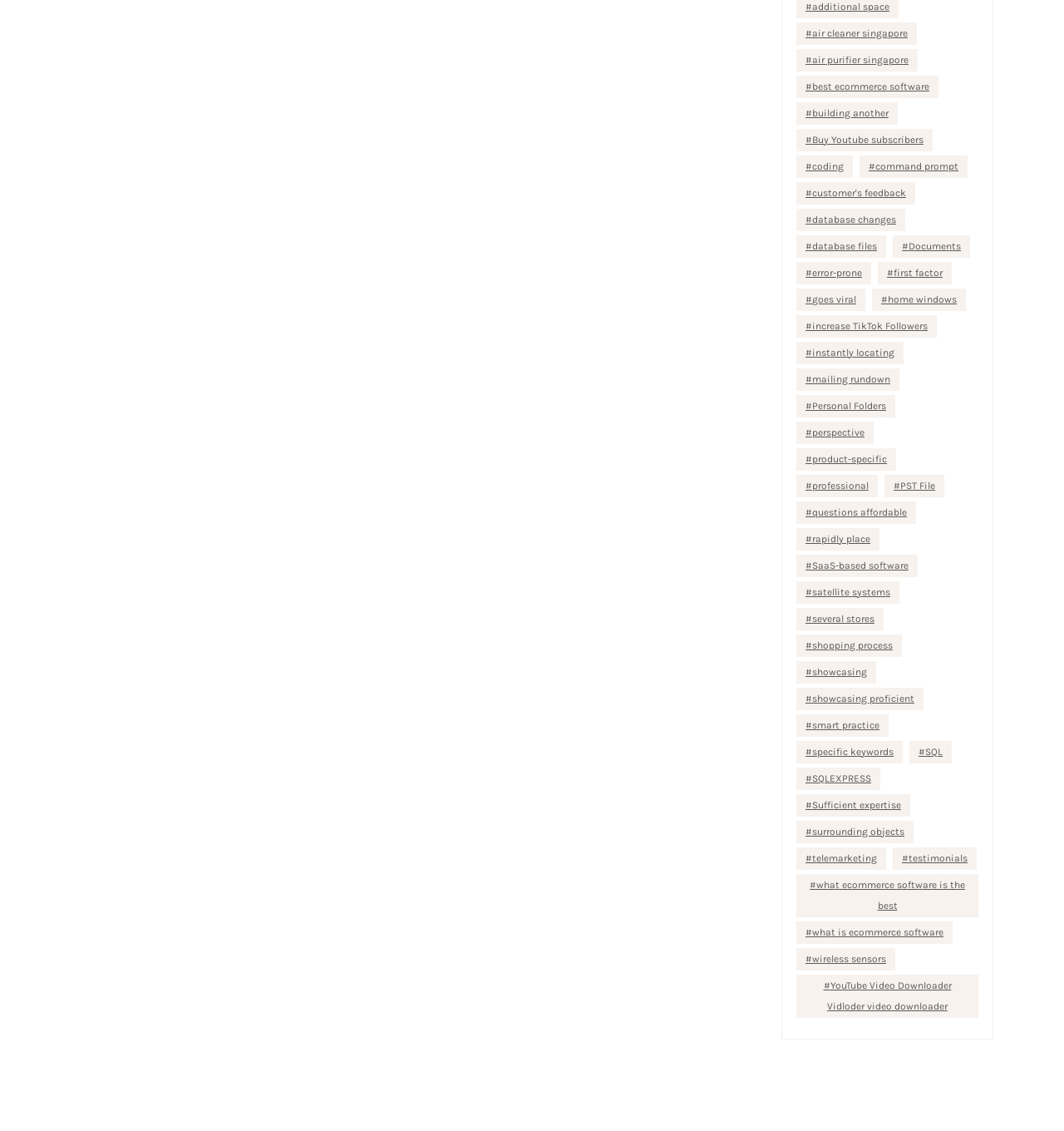Determine the bounding box coordinates of the clickable region to execute the instruction: "Read more about 'Home Care Package'". The coordinates should be four float numbers between 0 and 1, denoted as [left, top, right, bottom].

None